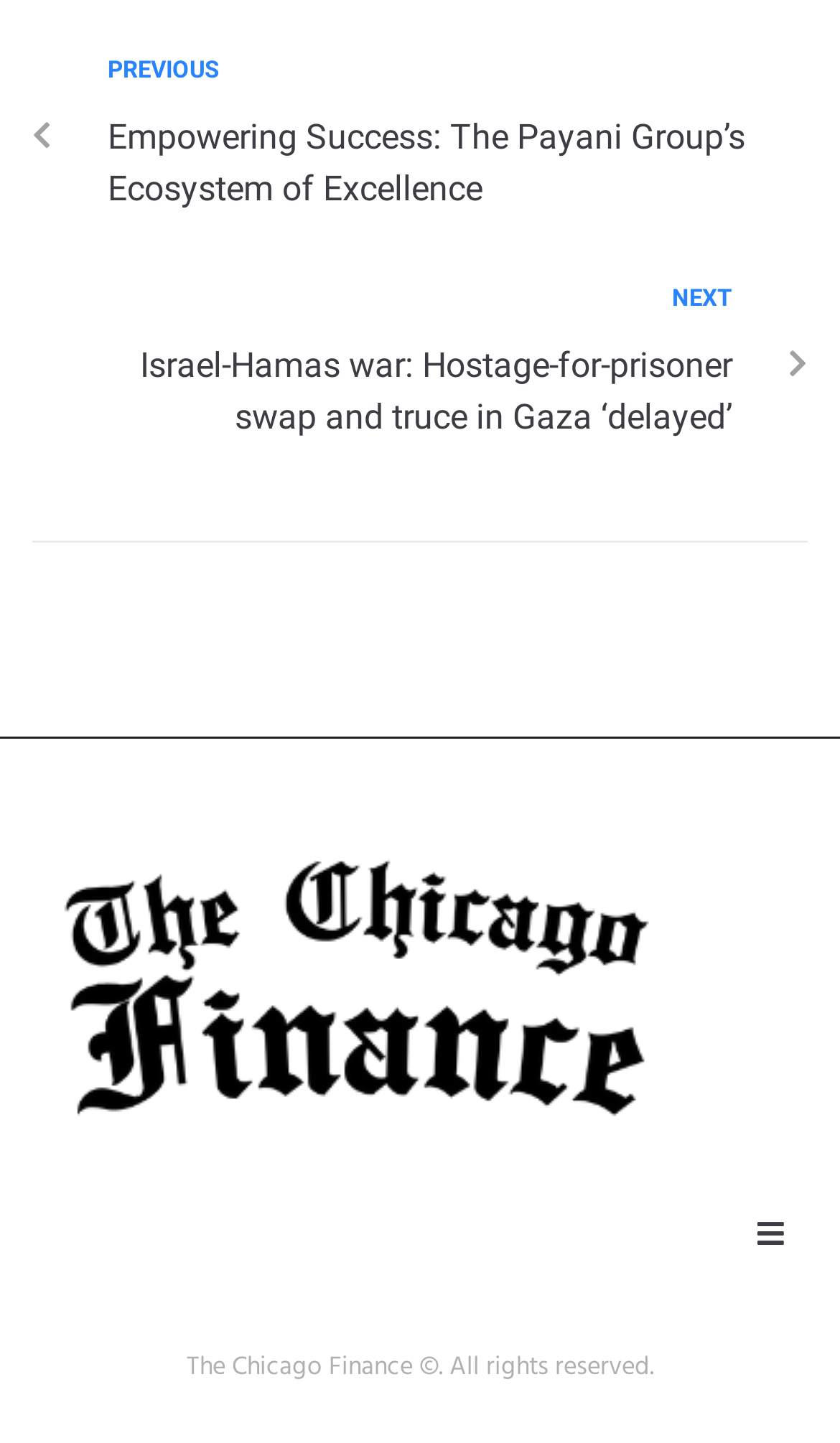From the webpage screenshot, identify the region described by aria-label="Open/Close Menu". Provide the bounding box coordinates as (top-left x, top-left y, bottom-right x, bottom-right y), with each value being a floating point number between 0 and 1.

[0.872, 0.829, 0.962, 0.881]